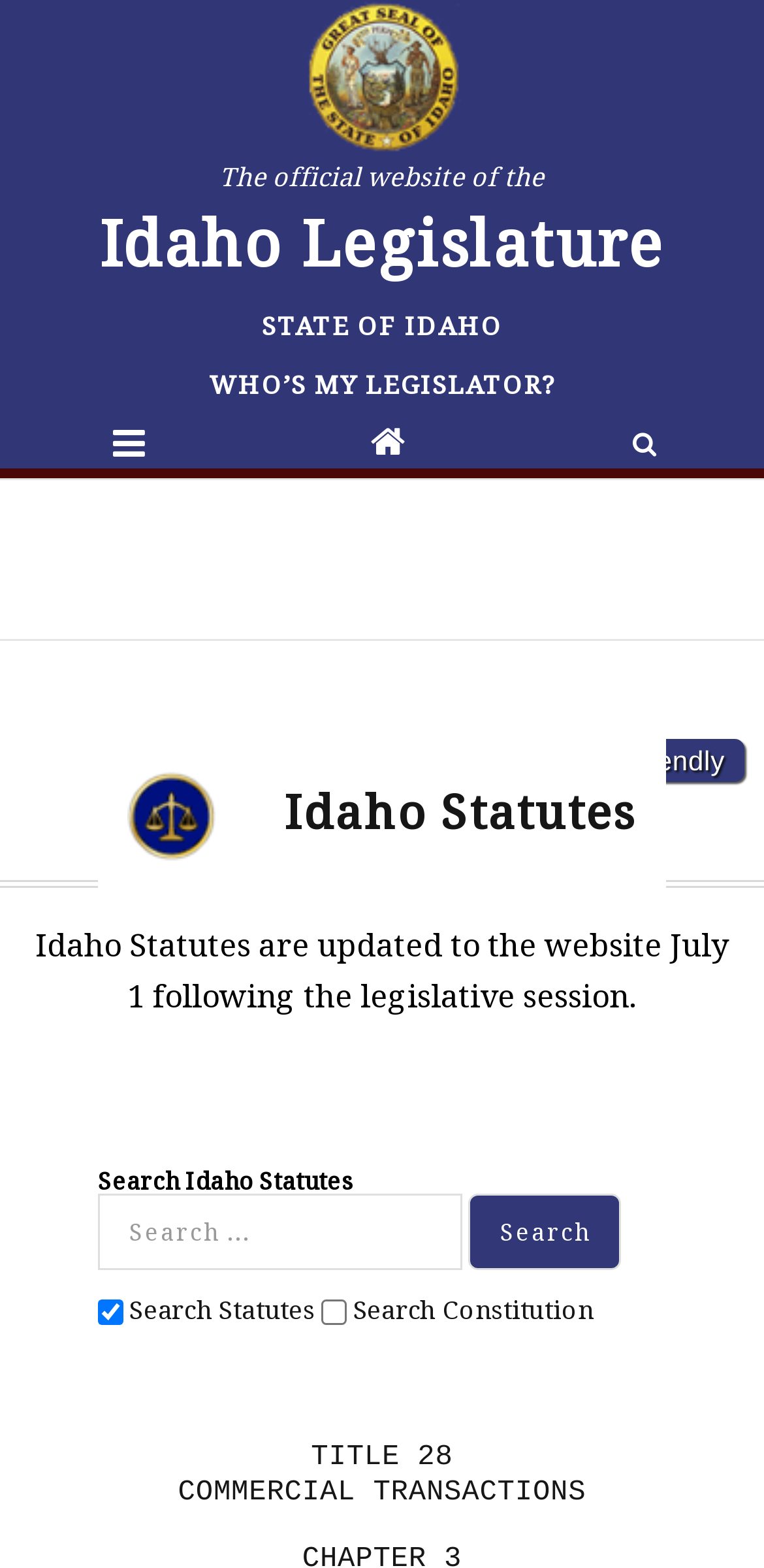Identify the bounding box coordinates of the clickable section necessary to follow the following instruction: "Check Search Constitution". The coordinates should be presented as four float numbers from 0 to 1, i.e., [left, top, right, bottom].

[0.421, 0.829, 0.454, 0.845]